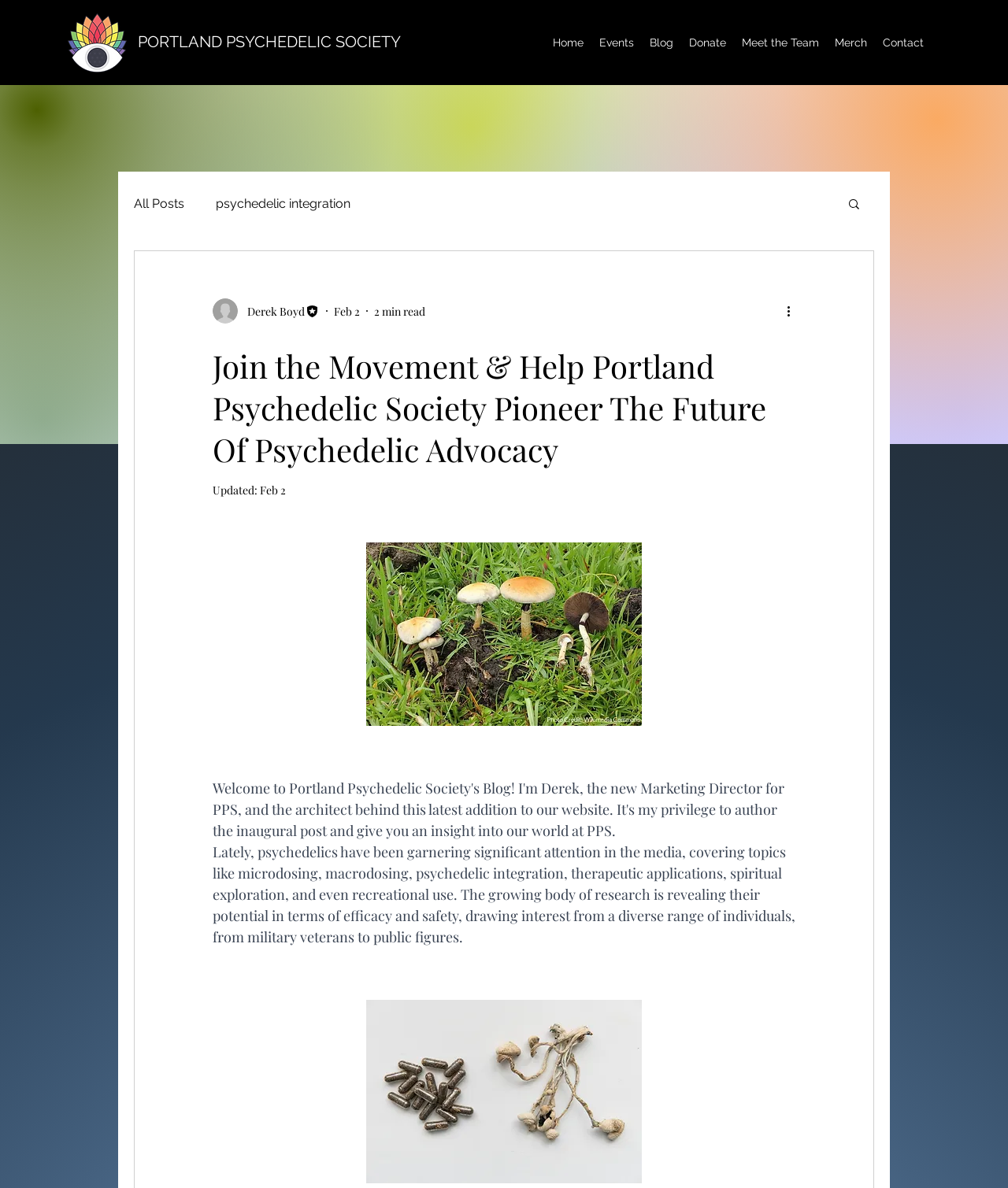What is the purpose of the 'Search' button?
Please interpret the details in the image and answer the question thoroughly.

The 'Search' button is located near the top-right corner of the webpage, and its purpose is to allow users to search for specific content within the website.